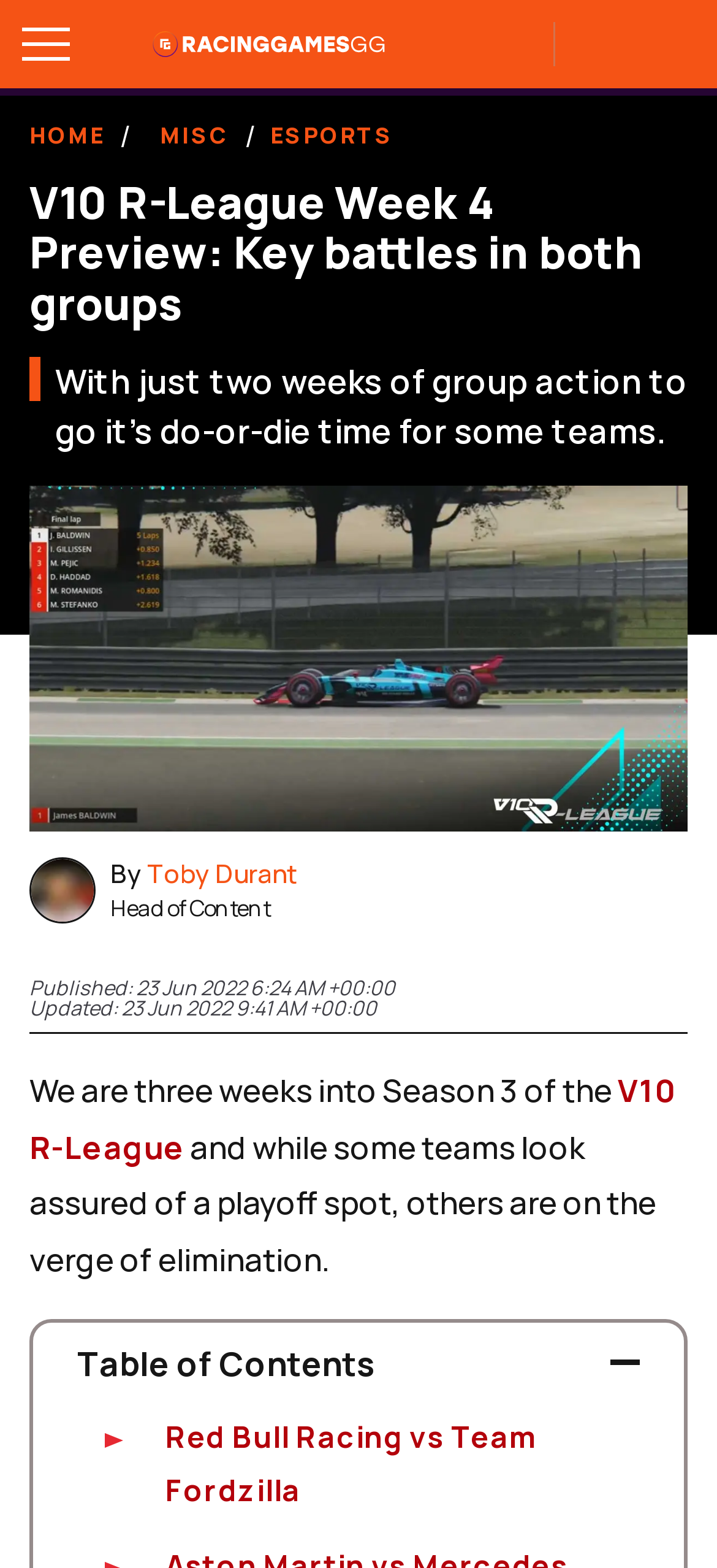Specify the bounding box coordinates of the area to click in order to follow the given instruction: "Read article by Toby Durant."

[0.205, 0.546, 0.415, 0.568]